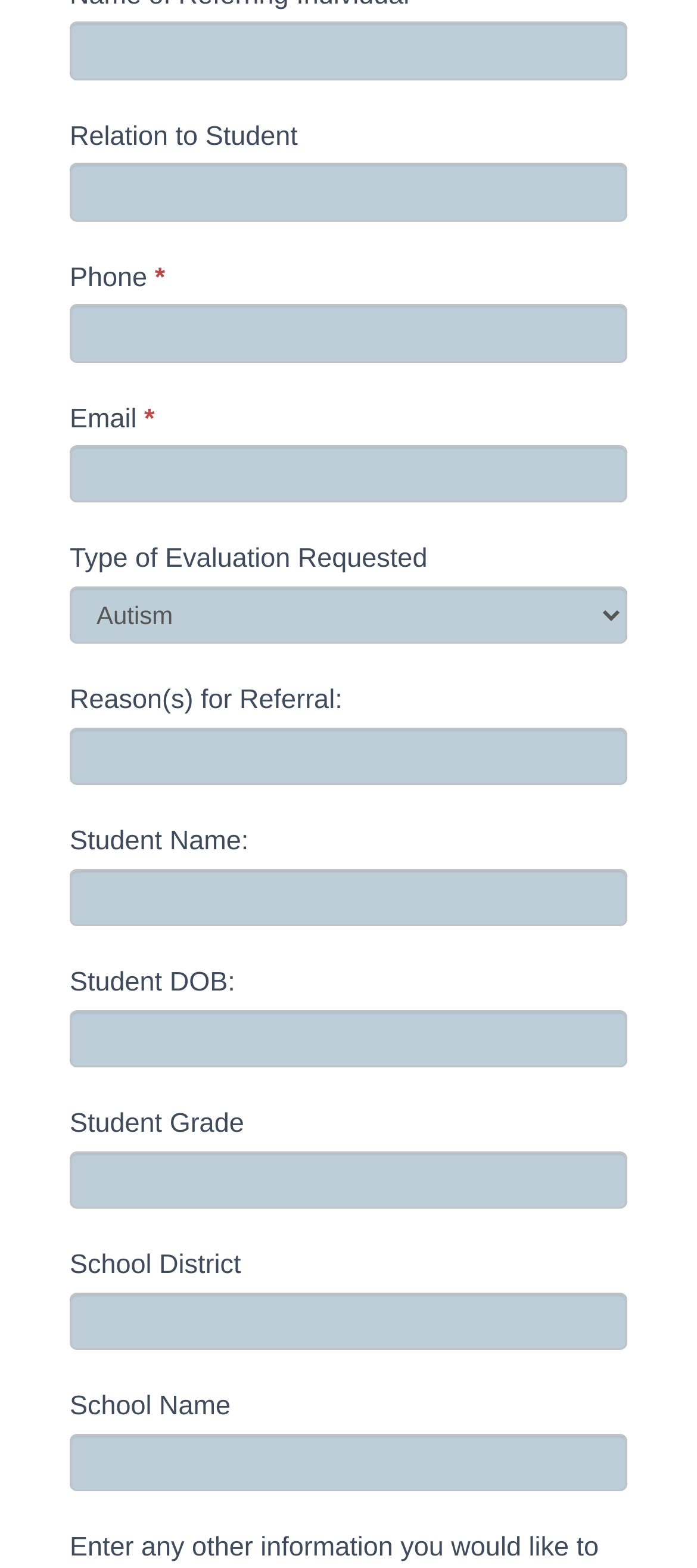Given the webpage screenshot and the description, determine the bounding box coordinates (top-left x, top-left y, bottom-right x, bottom-right y) that define the location of the UI element matching this description: parent_node: Reason(s) for Referral: name="item_meta[32]"

[0.1, 0.464, 0.9, 0.501]